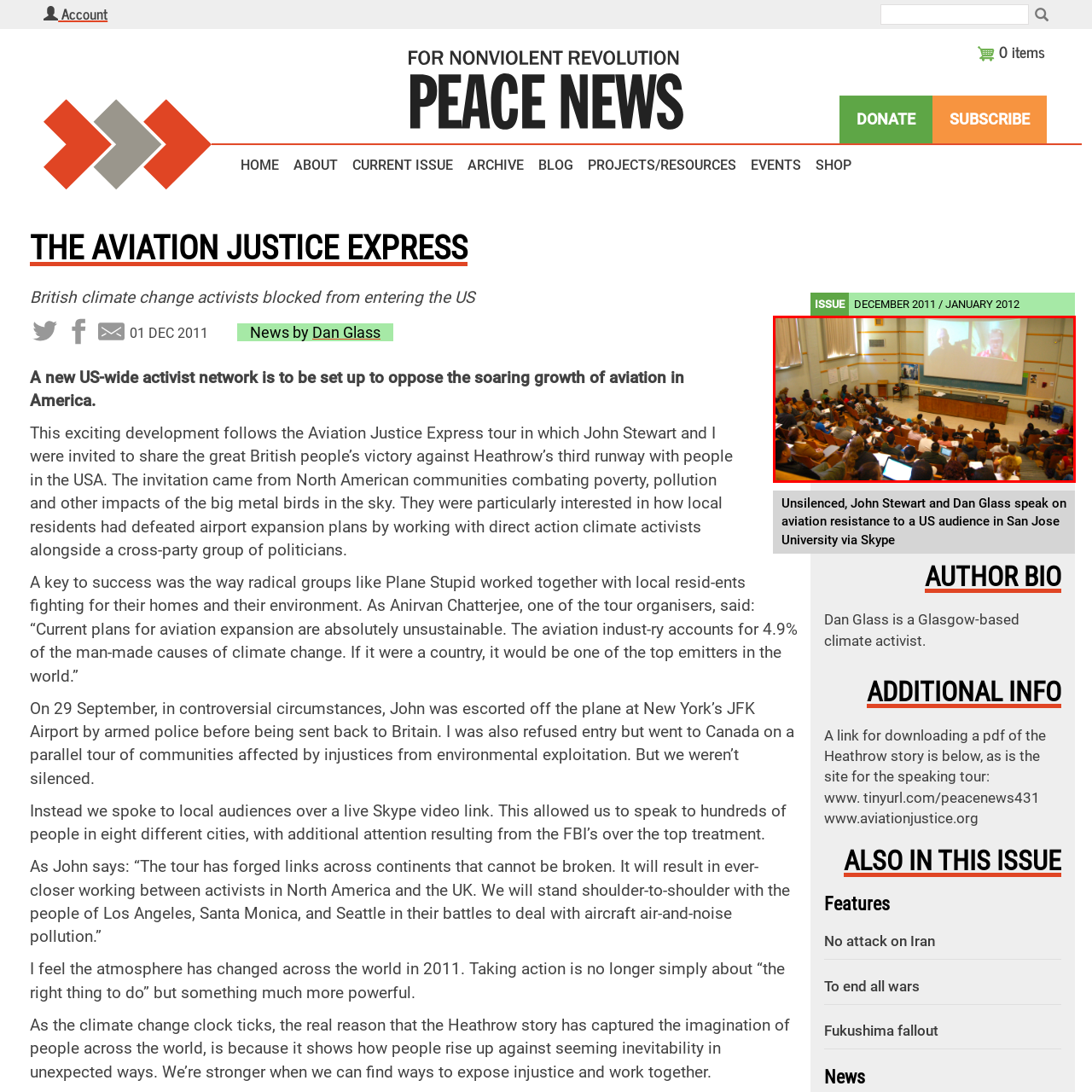Look closely at the image surrounded by the red box, What is the purpose of the video conference? Give your answer as a single word or phrase.

Climate activism